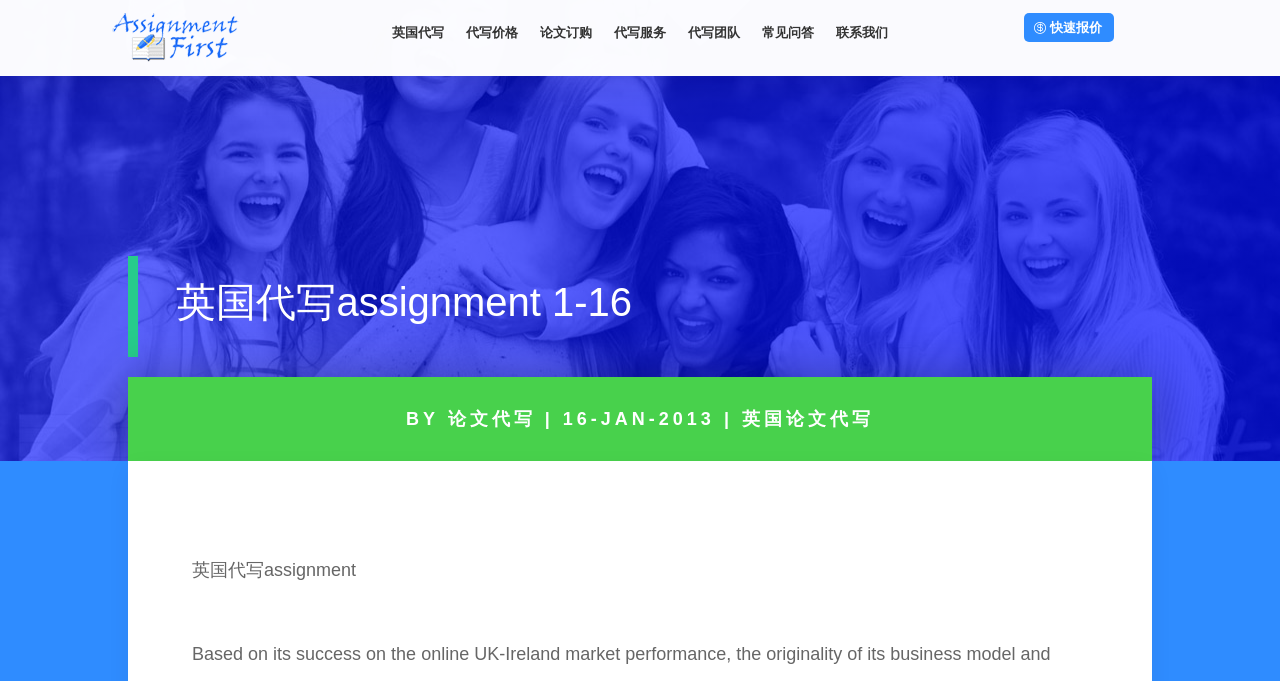Please find the bounding box coordinates of the element's region to be clicked to carry out this instruction: "visit the 代写价格 page".

[0.364, 0.038, 0.405, 0.07]